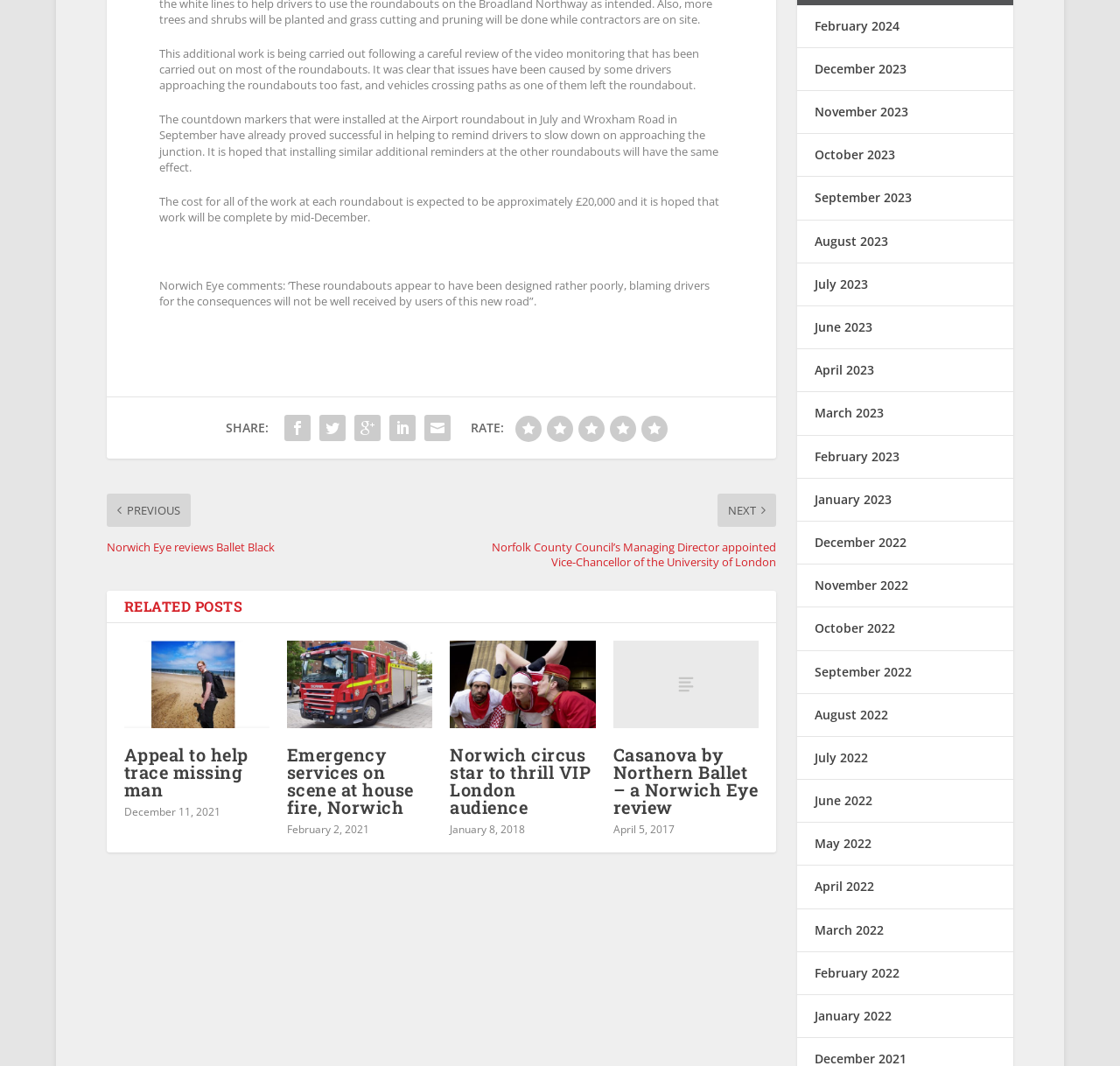Answer the following query with a single word or phrase:
What is the purpose of the 'SHARE:' section?

to share the article